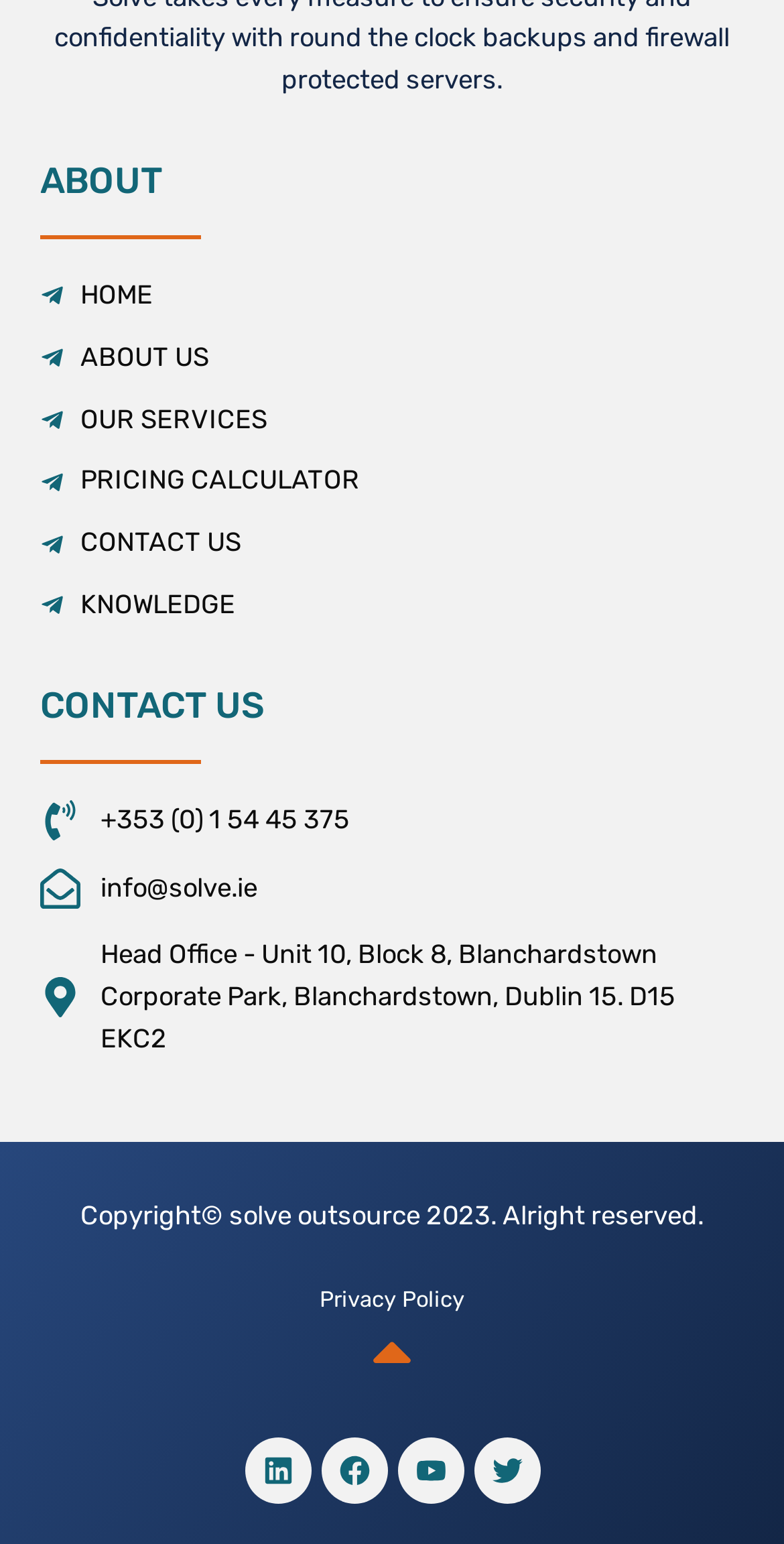Extract the bounding box coordinates for the described element: "PRICING CALCULATOR". The coordinates should be represented as four float numbers between 0 and 1: [left, top, right, bottom].

[0.051, 0.299, 0.949, 0.326]